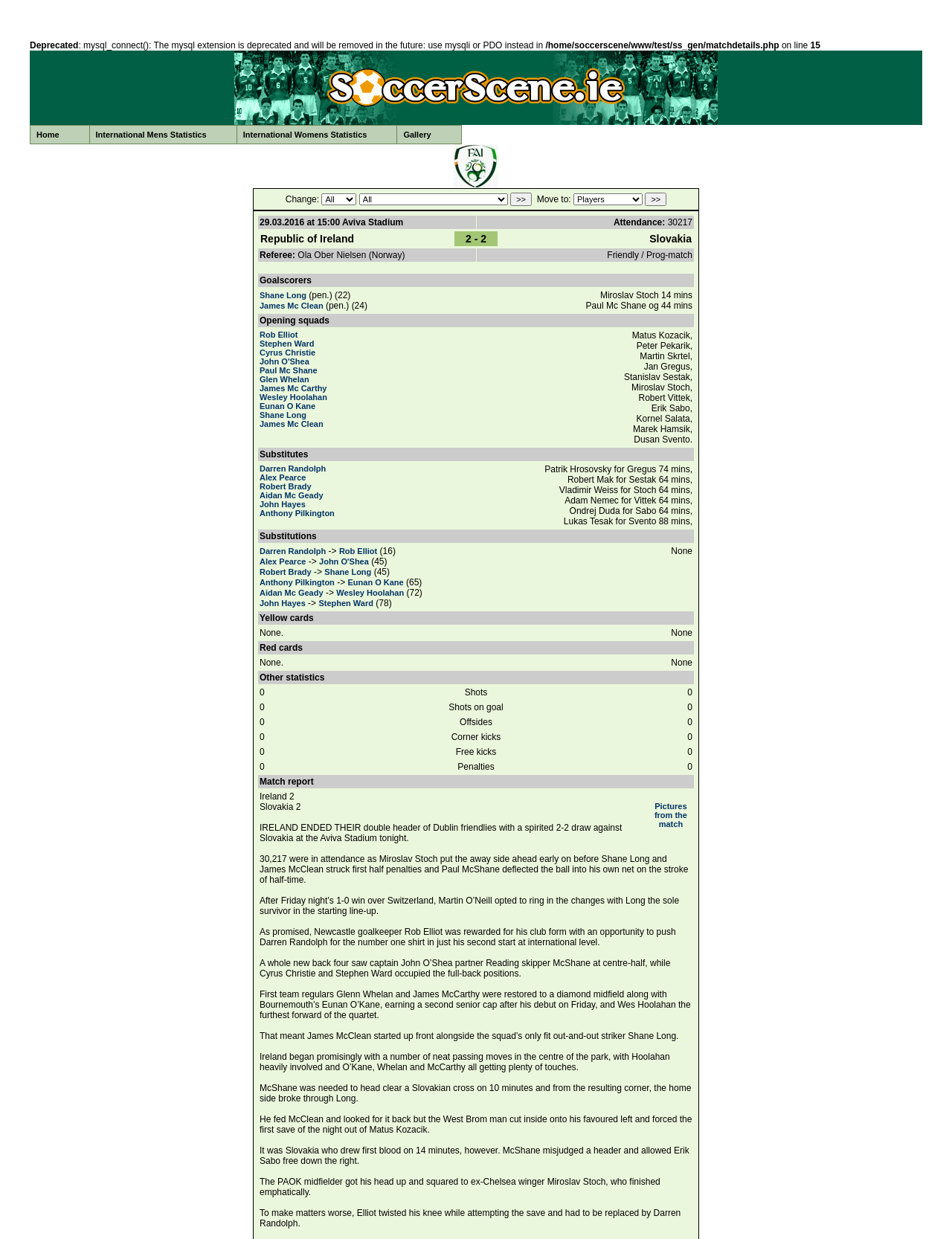Who scored the goals for Republic of Ireland?
Refer to the image and answer the question using a single word or phrase.

Shane Long and James Mc Clean